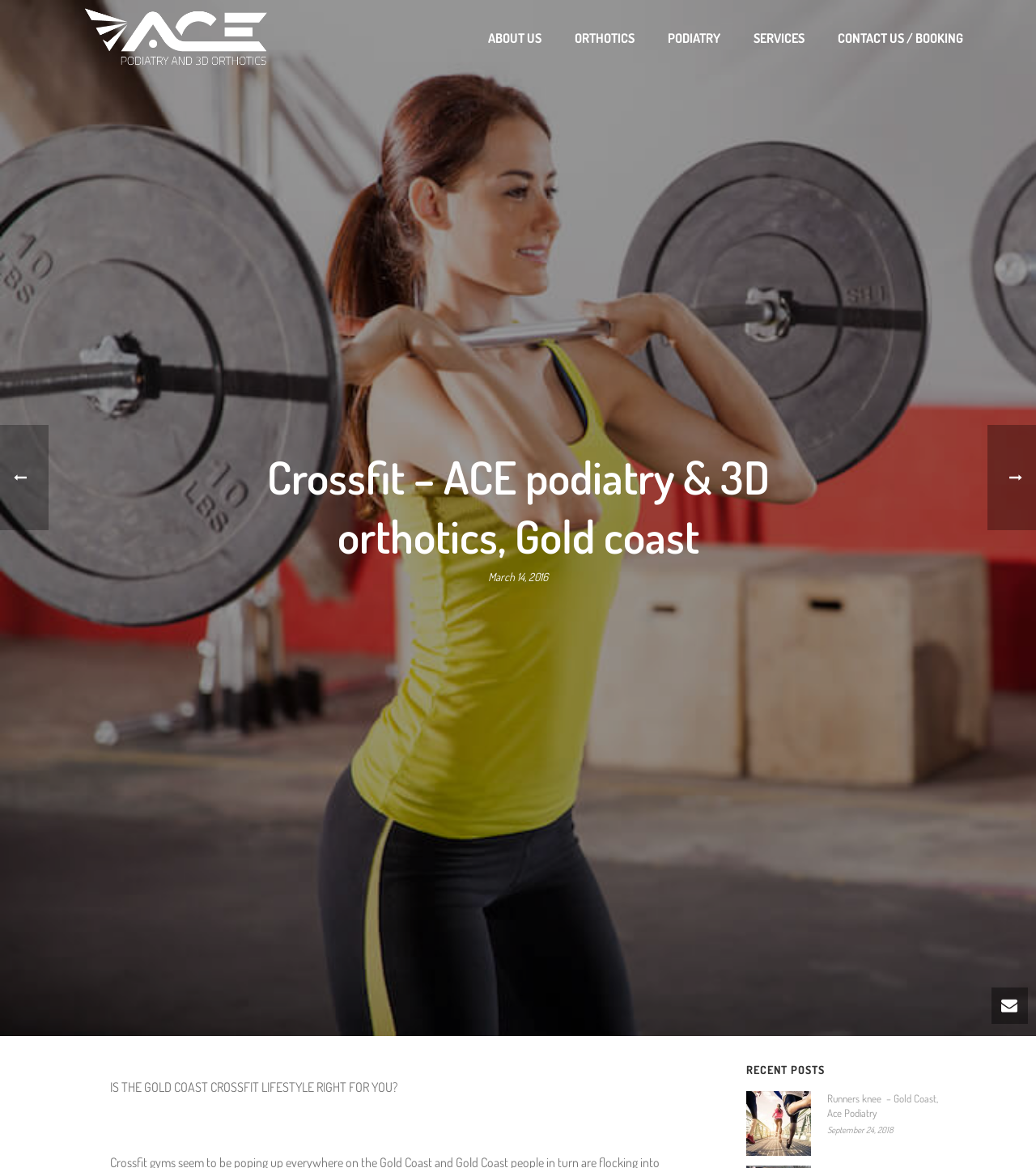Kindly determine the bounding box coordinates for the clickable area to achieve the given instruction: "View recent posts".

[0.72, 0.91, 0.796, 0.922]